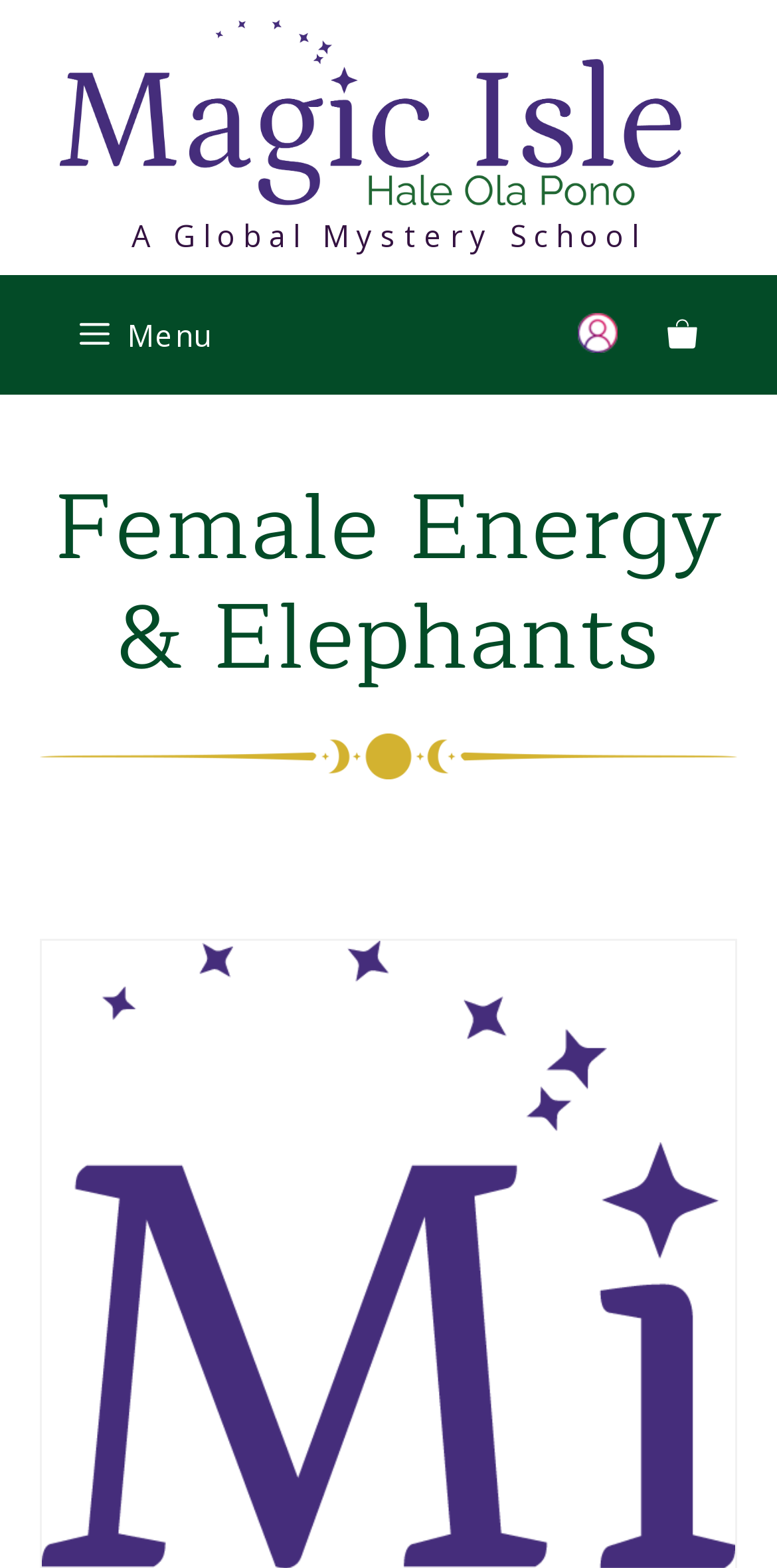Using the webpage screenshot and the element description alt="my account", determine the bounding box coordinates. Specify the coordinates in the format (top-left x, top-left y, bottom-right x, bottom-right y) with values ranging from 0 to 1.

[0.731, 0.197, 0.808, 0.229]